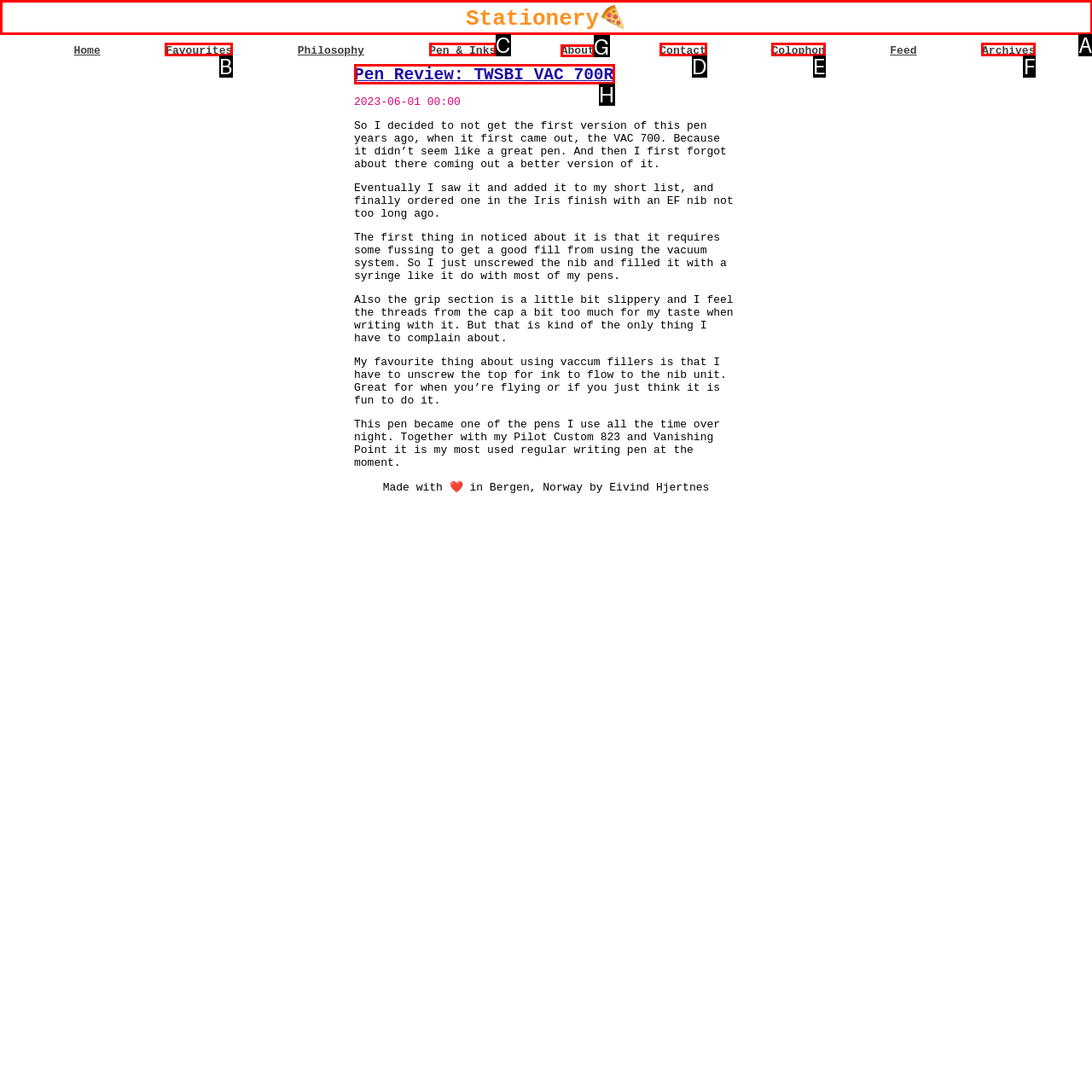Select the correct HTML element to complete the following task: Click on the 'About' link
Provide the letter of the choice directly from the given options.

G